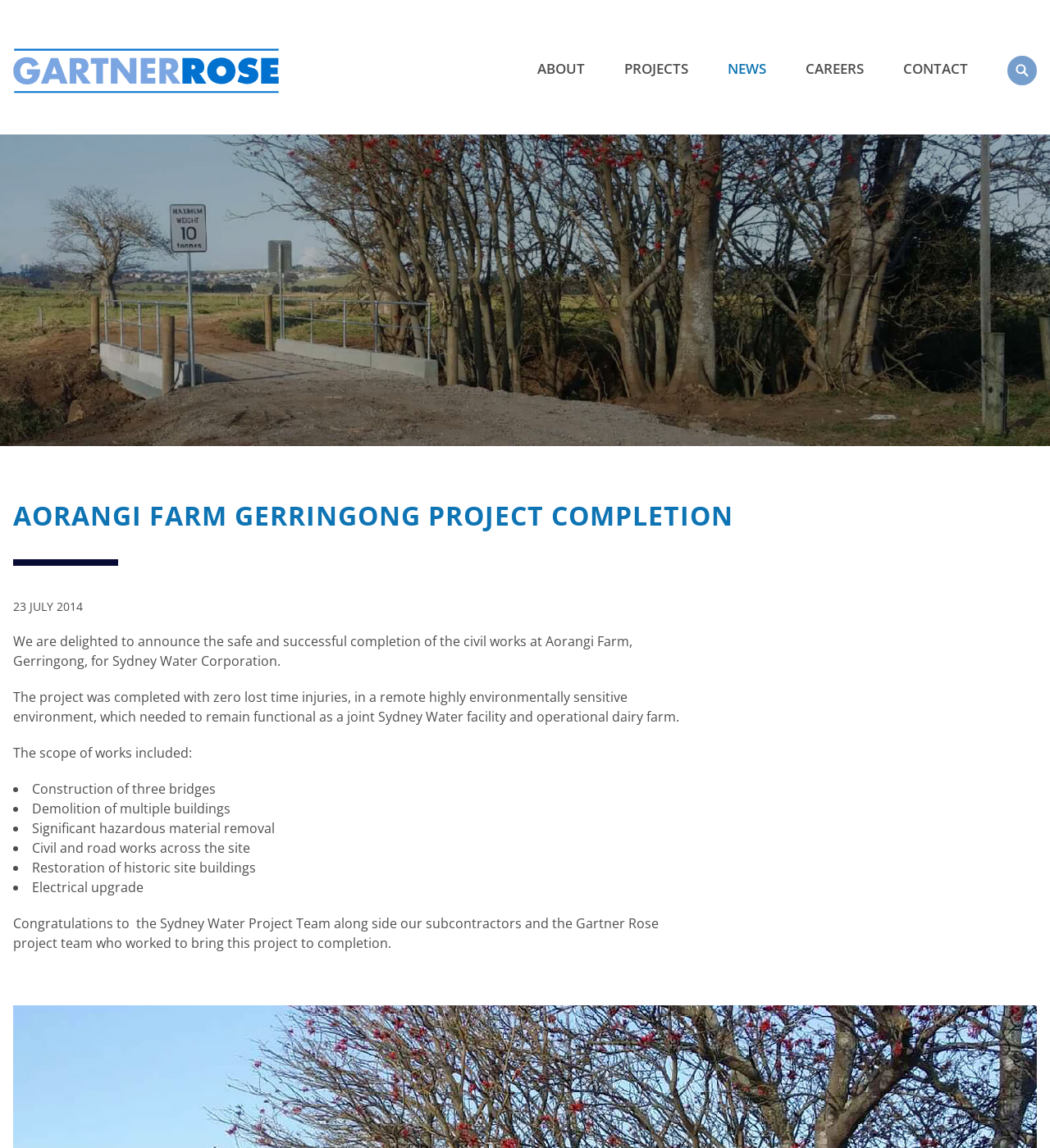Offer a thorough description of the webpage.

The webpage is about the Aorangi Farm Gerringong Project Completion by Gartner Rose. At the top left, there is a link to "Gartner Rose" accompanied by an image with the same name. Below this, there is a navigation menu with links to "ABOUT", "PROJECTS", "NEWS", "CAREERS", and "CONTACT", as well as a search button with a magnifying glass icon.

The main content of the page is a project completion announcement, with a heading "AORANGI FARM GERRINGONG PROJECT COMPLETION" in a large font. Below the heading, there is a horizontal separator line. The announcement is dated "23 JULY 2014" and describes the successful completion of the civil works at Aorangi Farm, Gerringong, for Sydney Water Corporation. The project was completed with zero lost time injuries in a remote and environmentally sensitive environment.

The scope of works included in the project is listed below, with bullet points describing the construction of three bridges, demolition of multiple buildings, significant hazardous material removal, civil and road works across the site, restoration of historic site buildings, and electrical upgrade. The announcement concludes with congratulations to the Sydney Water Project Team, subcontractors, and the Gartner Rose project team who worked together to complete the project.